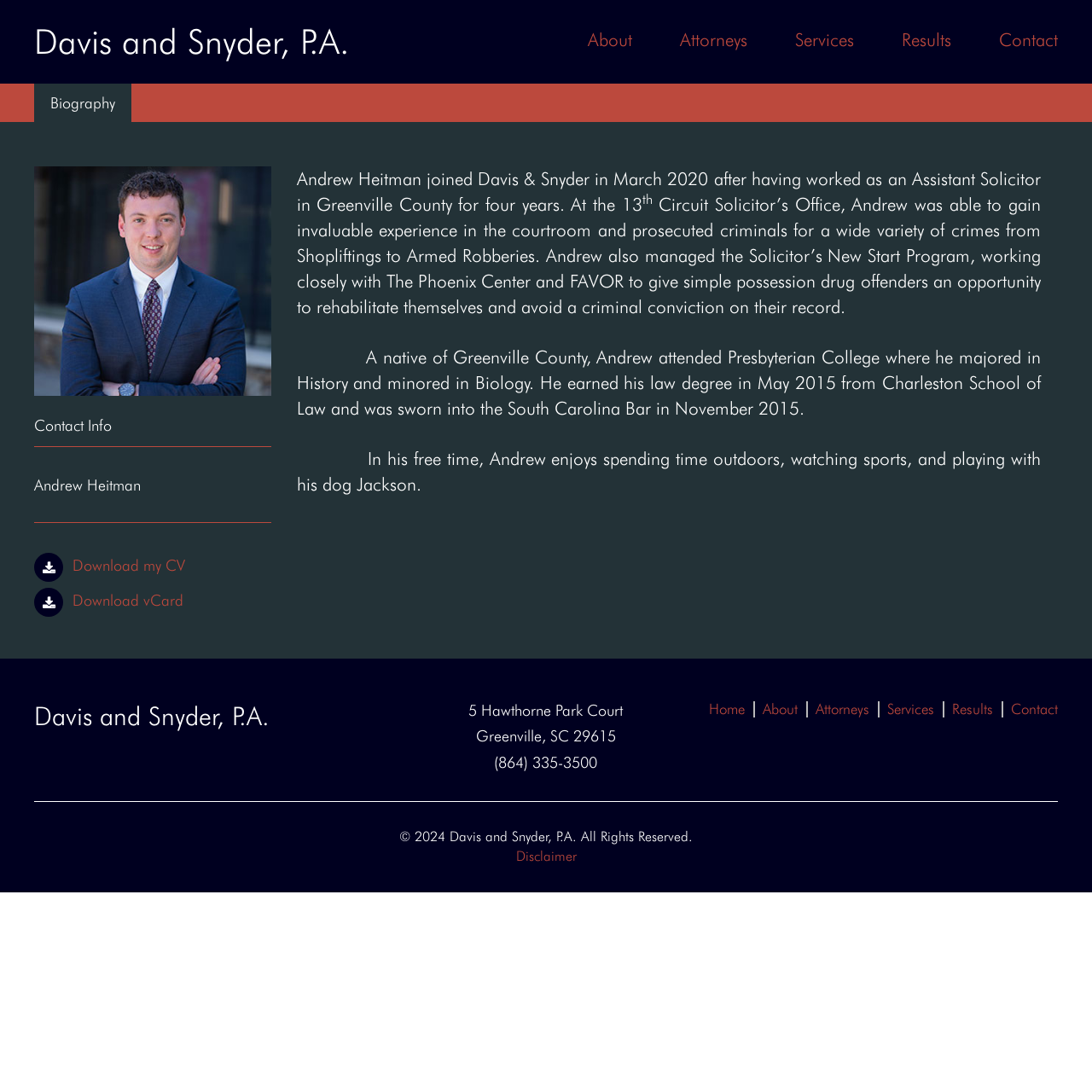Can you specify the bounding box coordinates for the region that should be clicked to fulfill this instruction: "view contact information".

[0.031, 0.382, 0.248, 0.409]